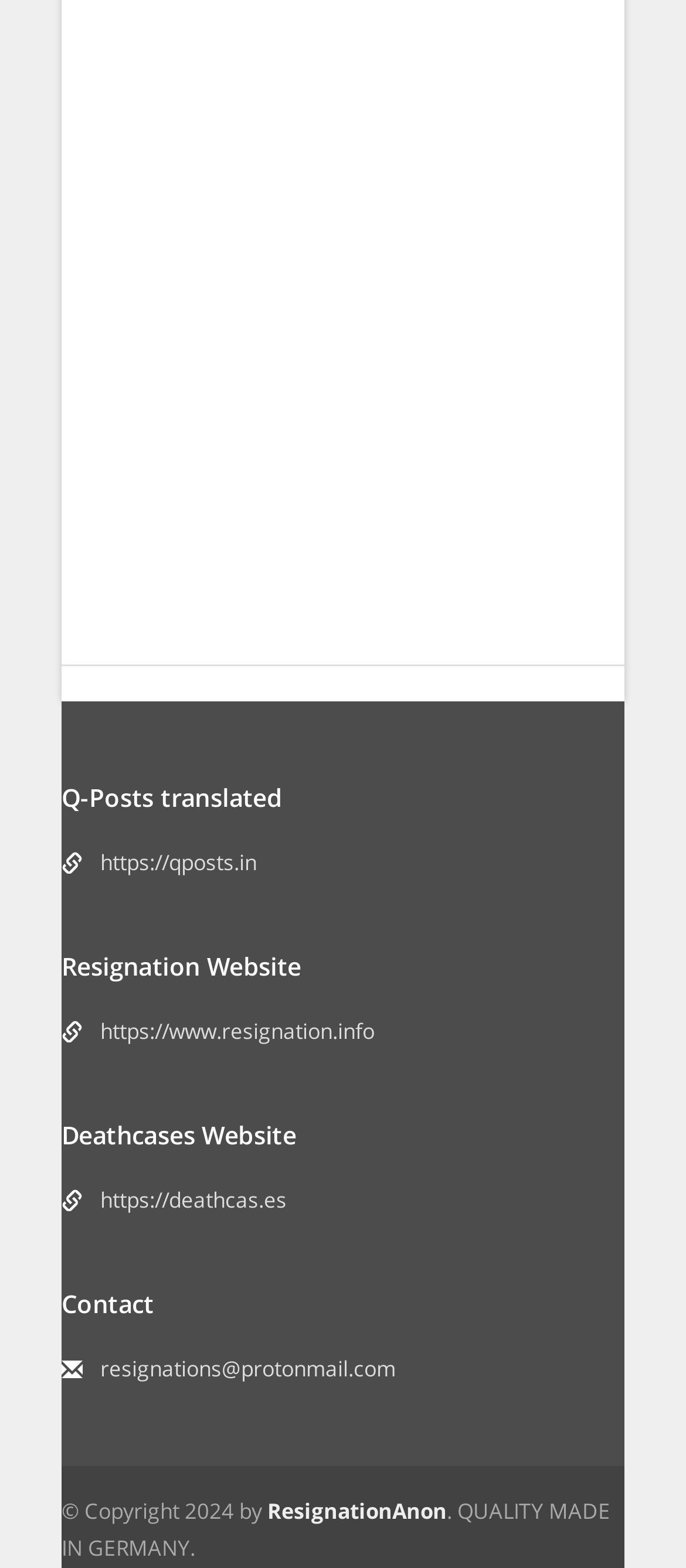Please answer the following question using a single word or phrase: 
What is the name of the first website linked?

Q-Posts translated